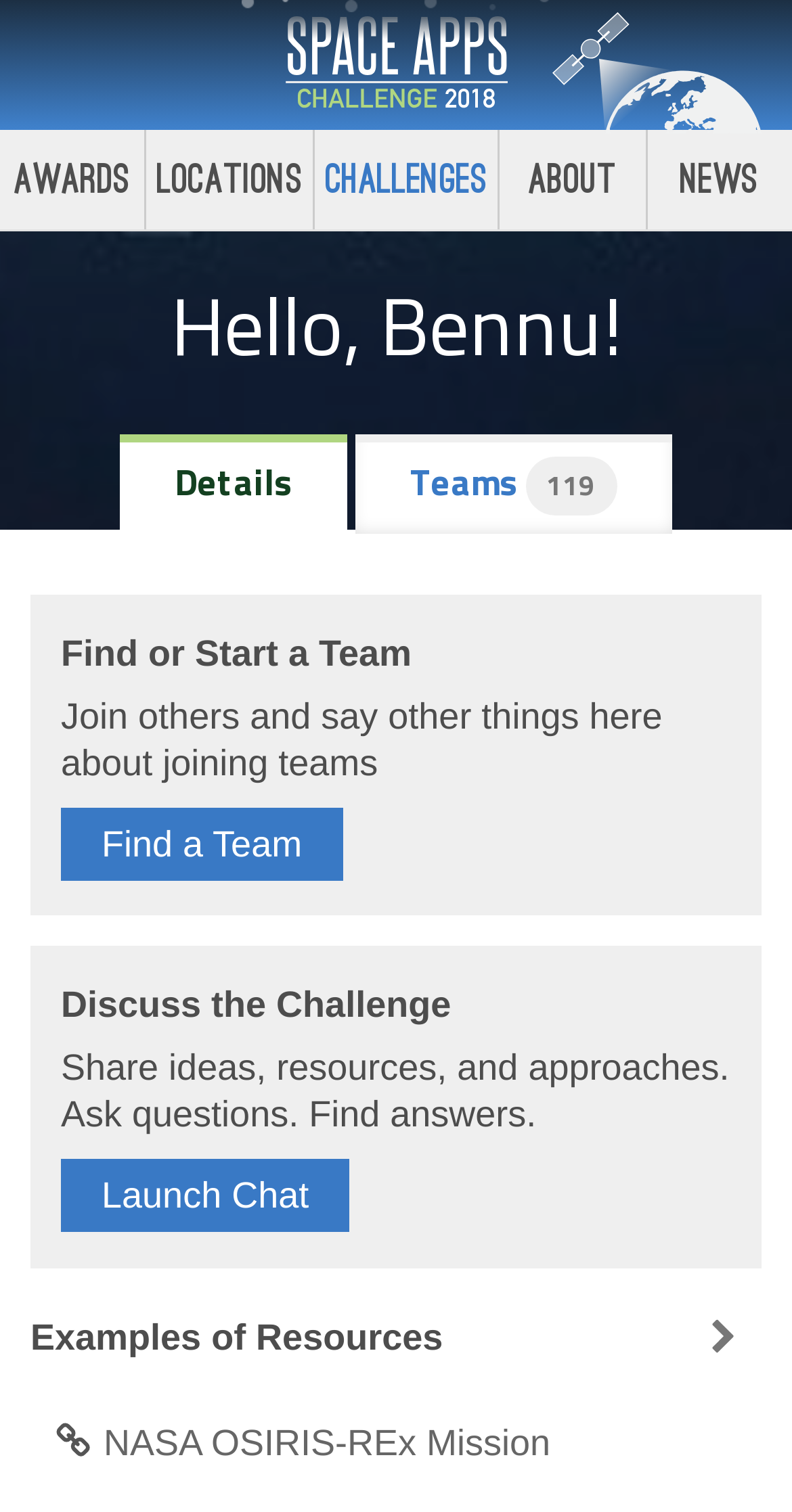Identify the bounding box coordinates for the element you need to click to achieve the following task: "Find a Team". Provide the bounding box coordinates as four float numbers between 0 and 1, in the form [left, top, right, bottom].

[0.077, 0.535, 0.433, 0.583]